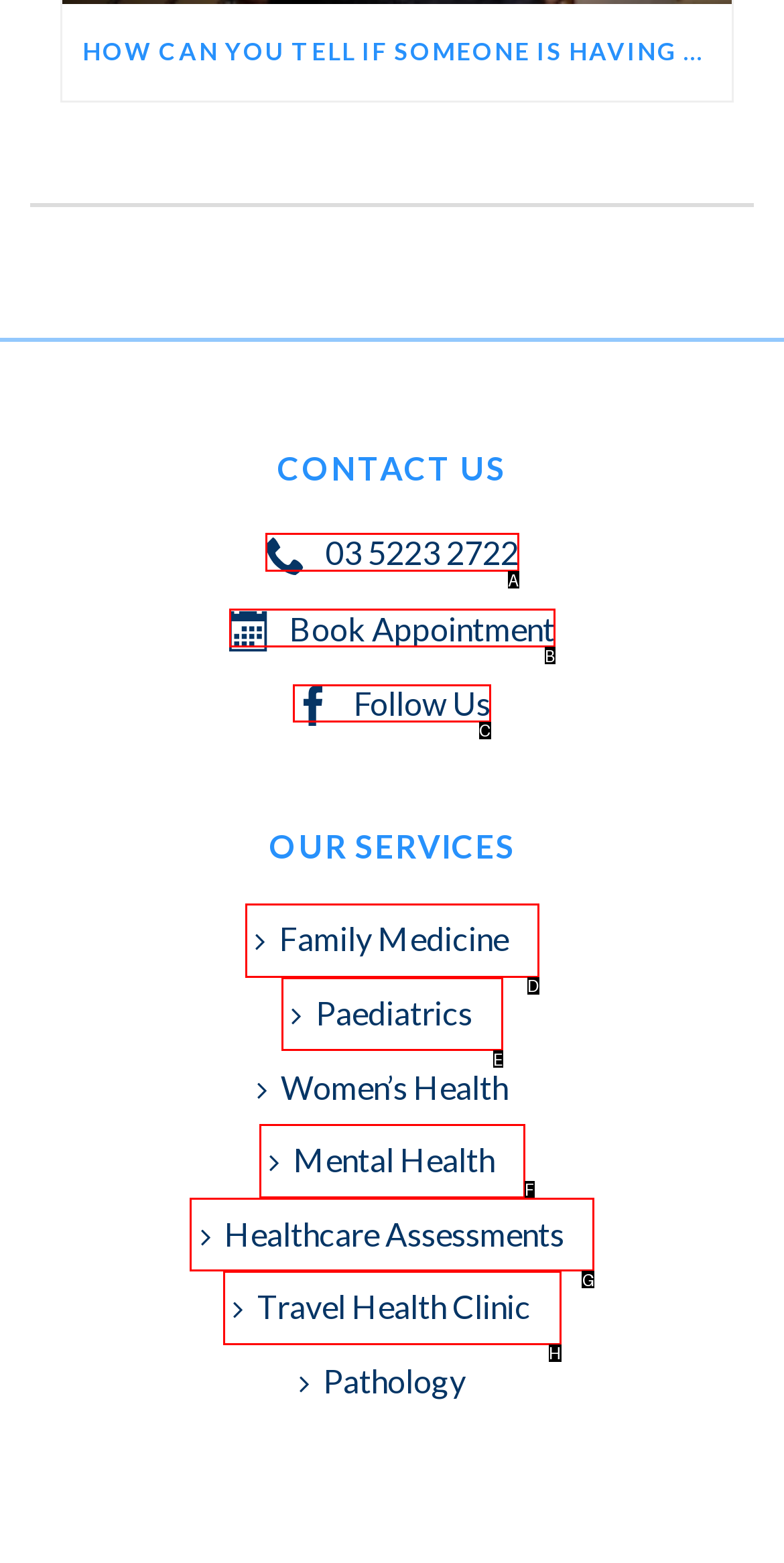Specify which UI element should be clicked to accomplish the task: Select 2020. Answer with the letter of the correct choice.

None